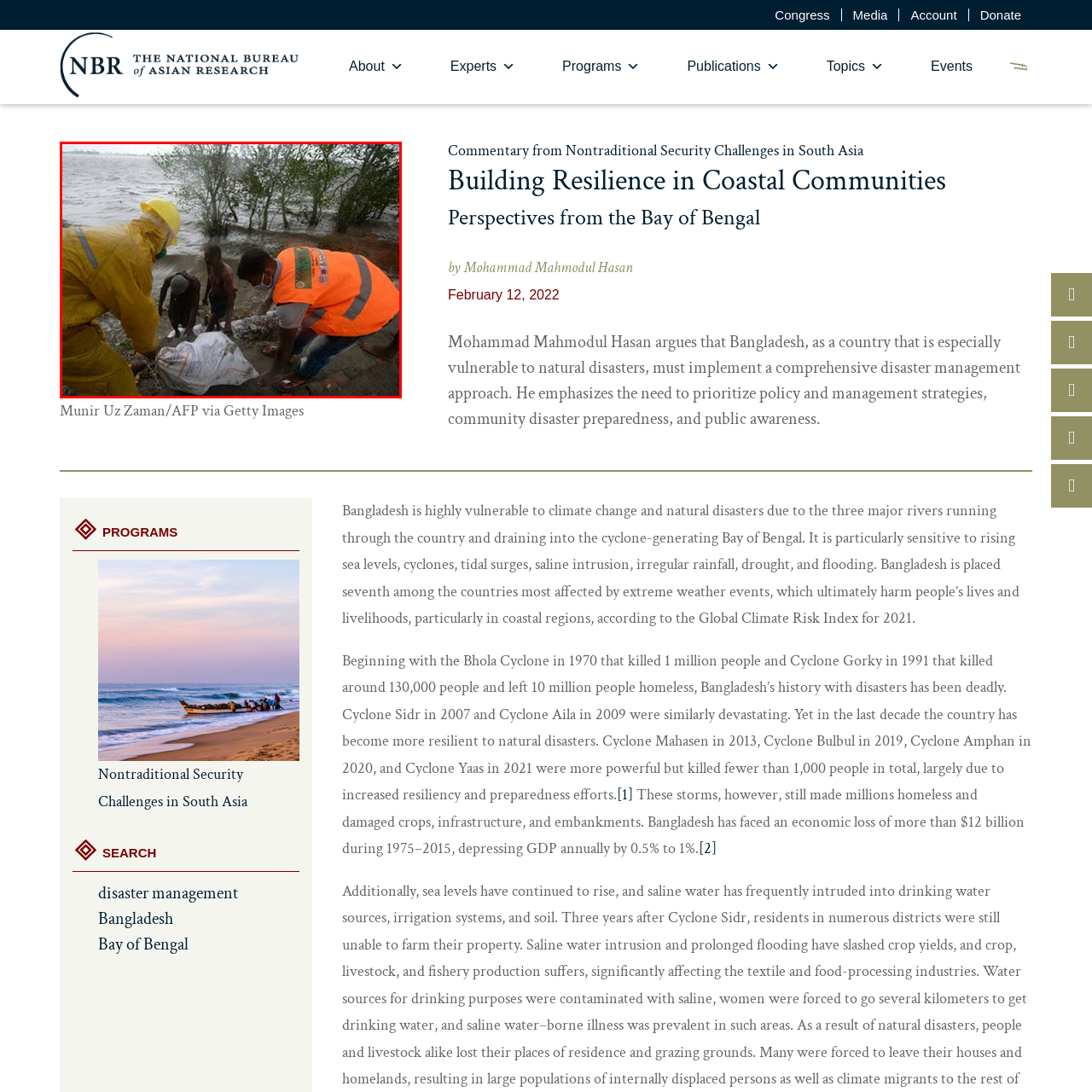Concentrate on the image area surrounded by the red border and answer the following question comprehensively: What is the significance of the protective gear worn by one of the workers?

The caption notes that one of the workers is clad in protective gear, implying that the situation they are addressing is severe and potentially hazardous, requiring special precautions to ensure their safety.